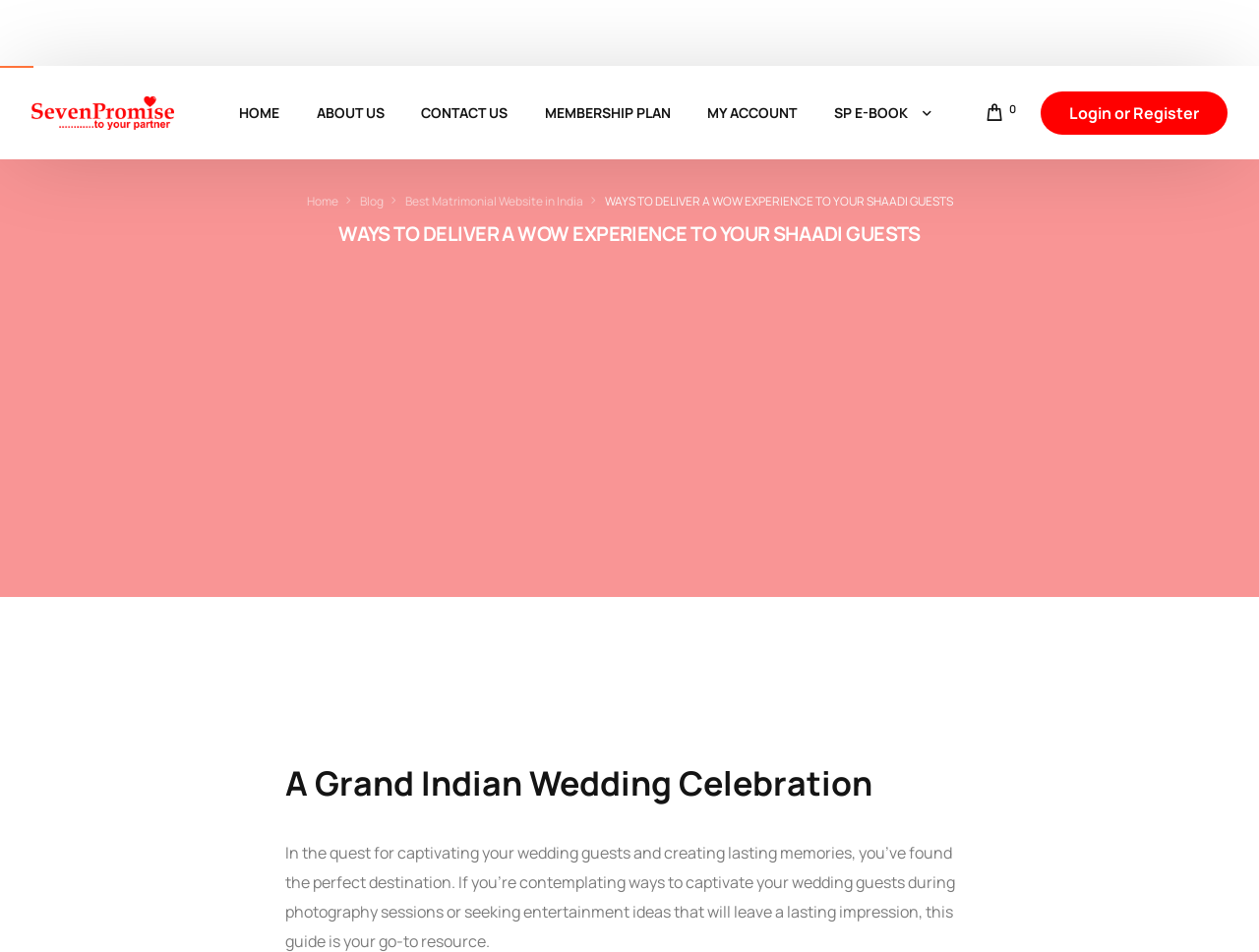Please indicate the bounding box coordinates of the element's region to be clicked to achieve the instruction: "Check the September 2022 news". Provide the coordinates as four float numbers between 0 and 1, i.e., [left, top, right, bottom].

None